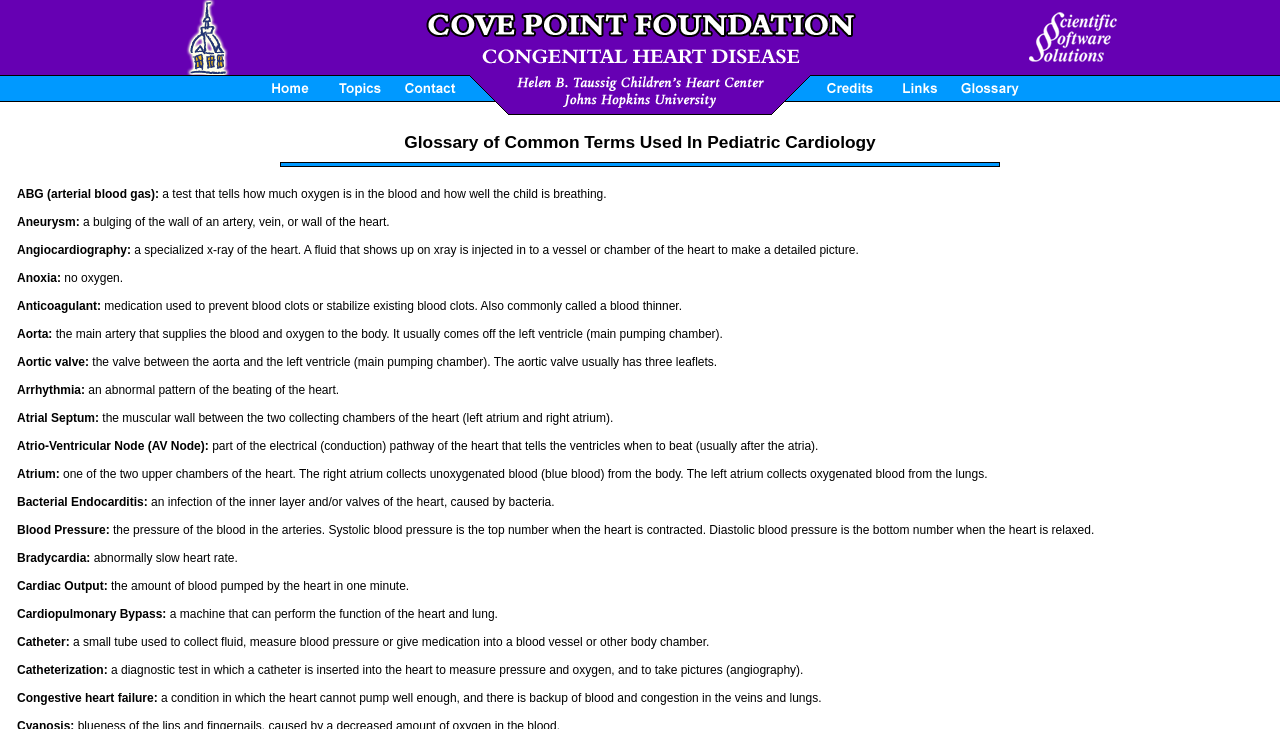Based on the provided description, "PRACTICE AREAS", find the bounding box of the corresponding UI element in the screenshot.

None